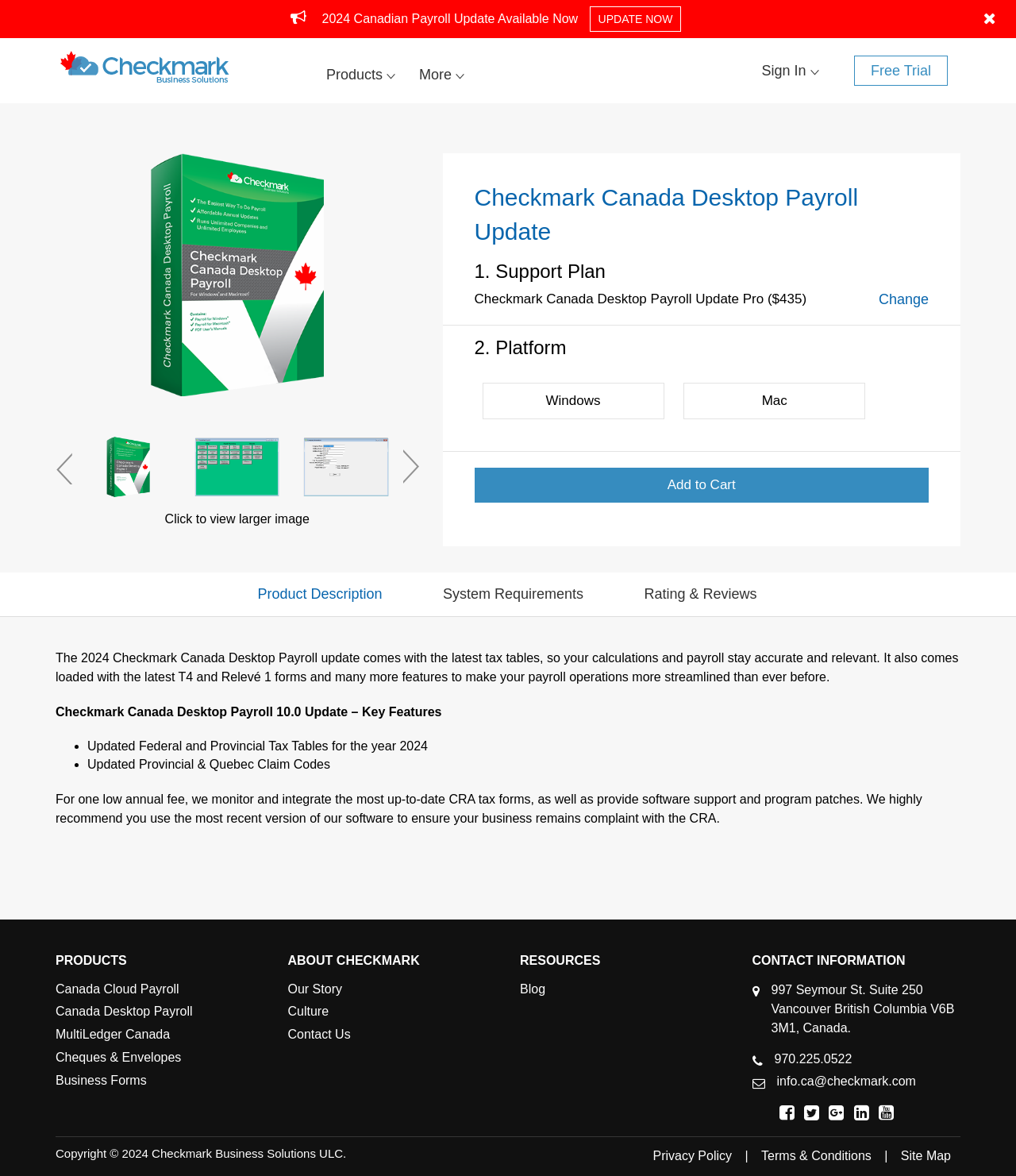Use a single word or phrase to respond to the question:
What is the platform supported by Checkmark Canada Desktop Payroll Update?

Windows, Mac